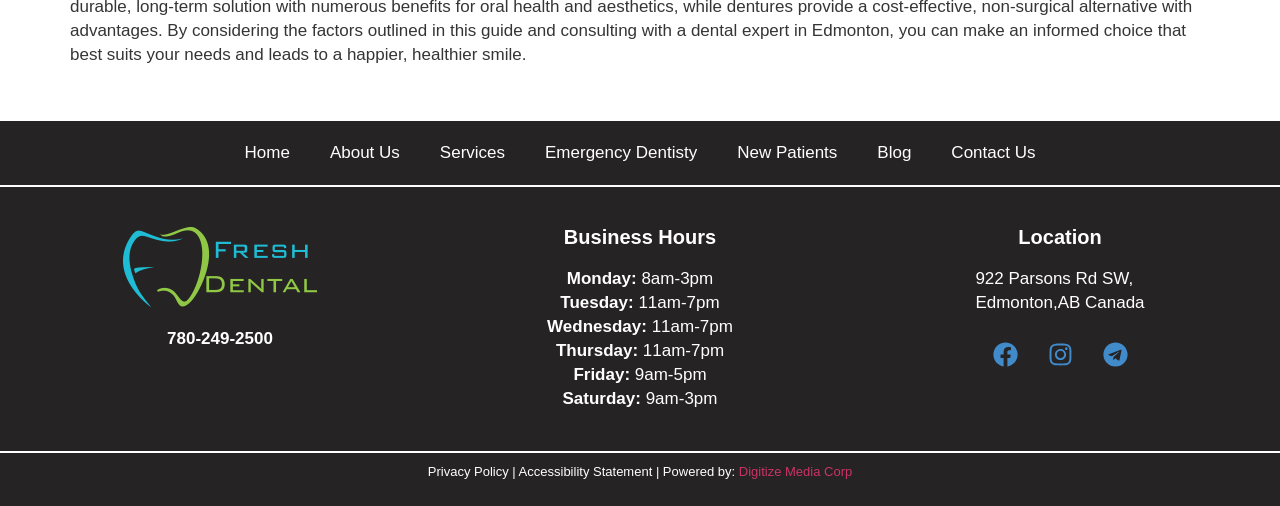Please specify the bounding box coordinates of the clickable region necessary for completing the following instruction: "View business hours". The coordinates must consist of four float numbers between 0 and 1, i.e., [left, top, right, bottom].

[0.441, 0.449, 0.559, 0.489]